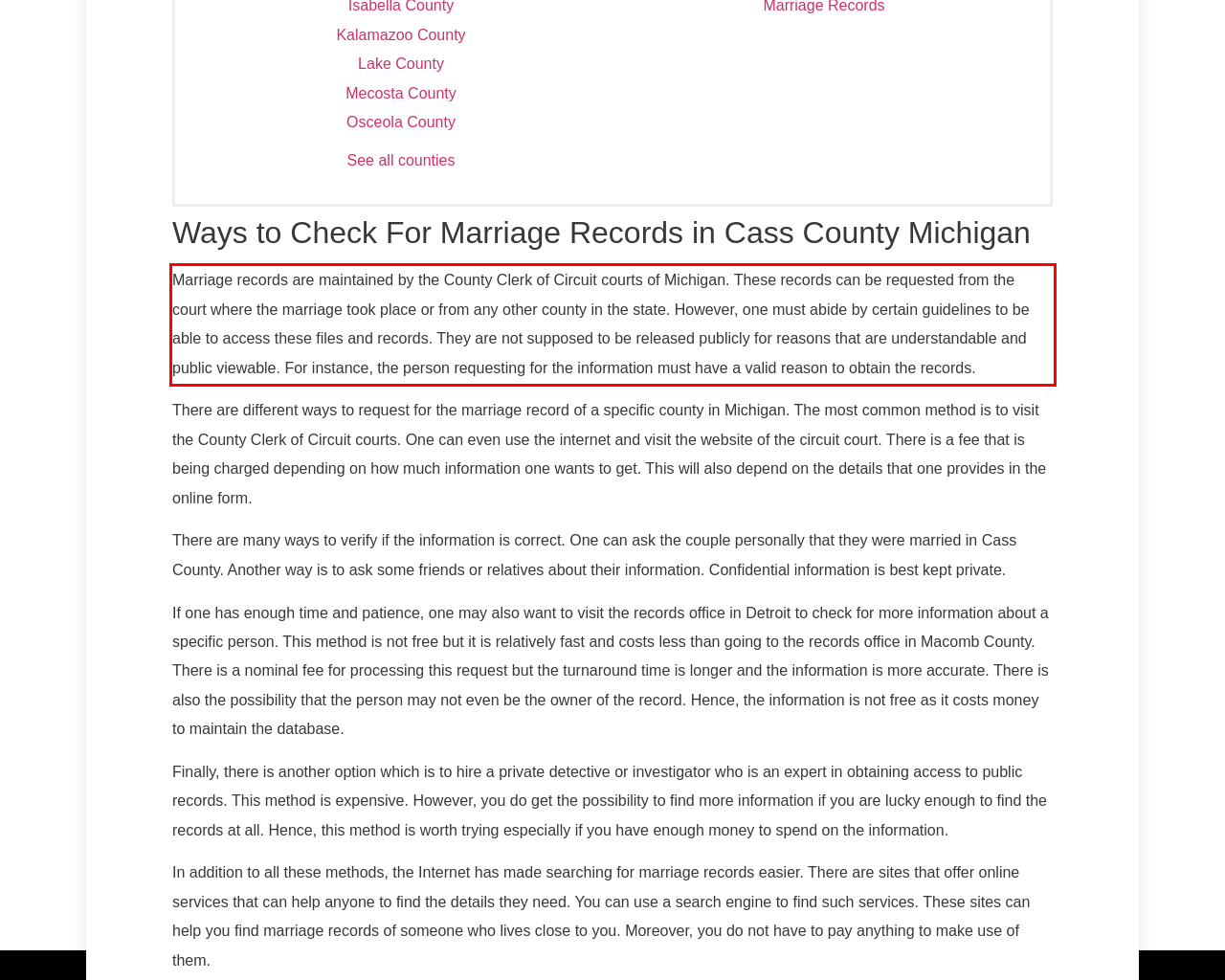From the given screenshot of a webpage, identify the red bounding box and extract the text content within it.

Marriage records are maintained by the County Clerk of Circuit courts of Michigan. These records can be requested from the court where the marriage took place or from any other county in the state. However, one must abide by certain guidelines to be able to access these files and records. They are not supposed to be released publicly for reasons that are understandable and public viewable. For instance, the person requesting for the information must have a valid reason to obtain the records.